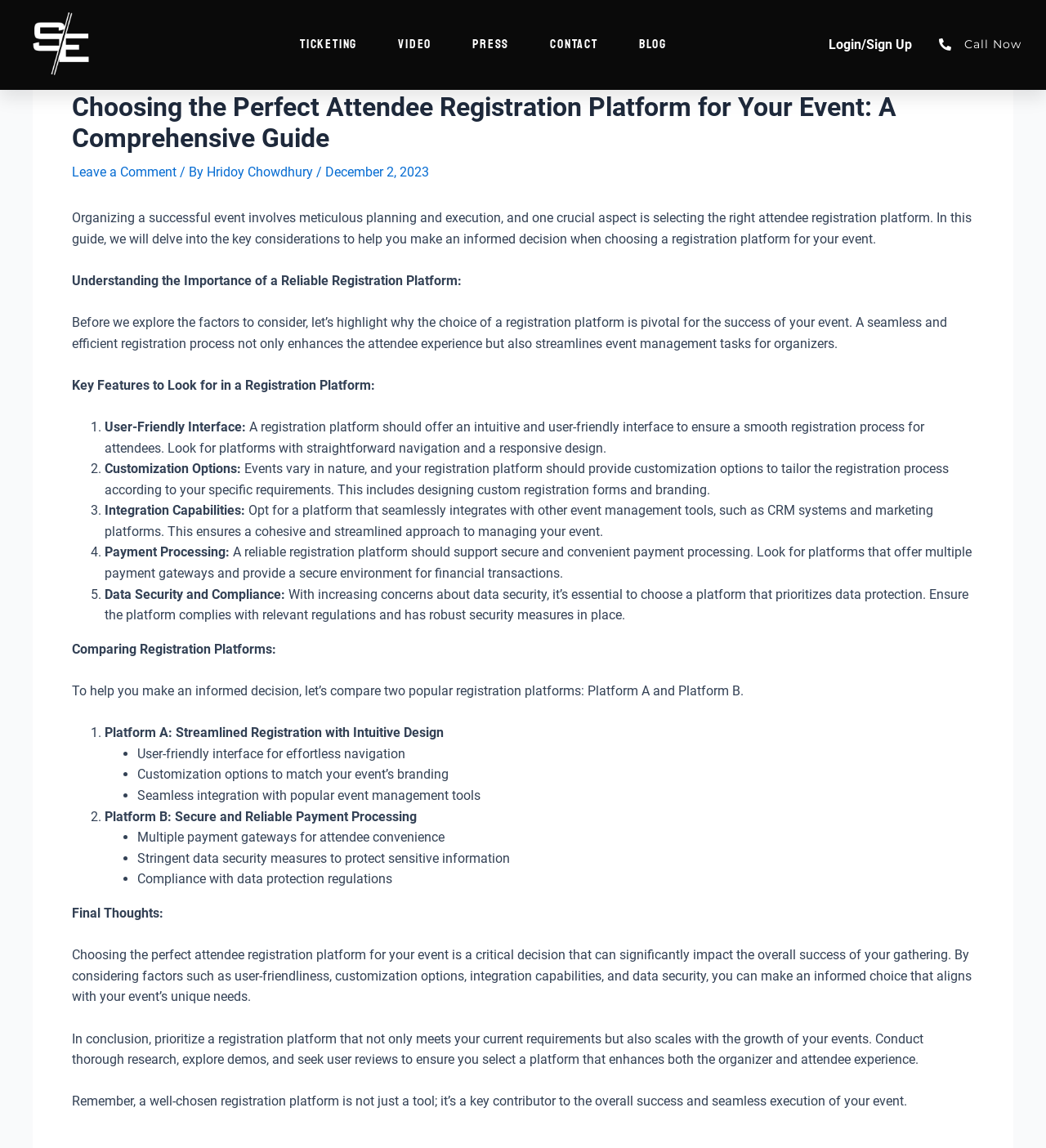Identify the bounding box of the HTML element described here: "Hridoy Chowdhury". Provide the coordinates as four float numbers between 0 and 1: [left, top, right, bottom].

[0.198, 0.143, 0.302, 0.156]